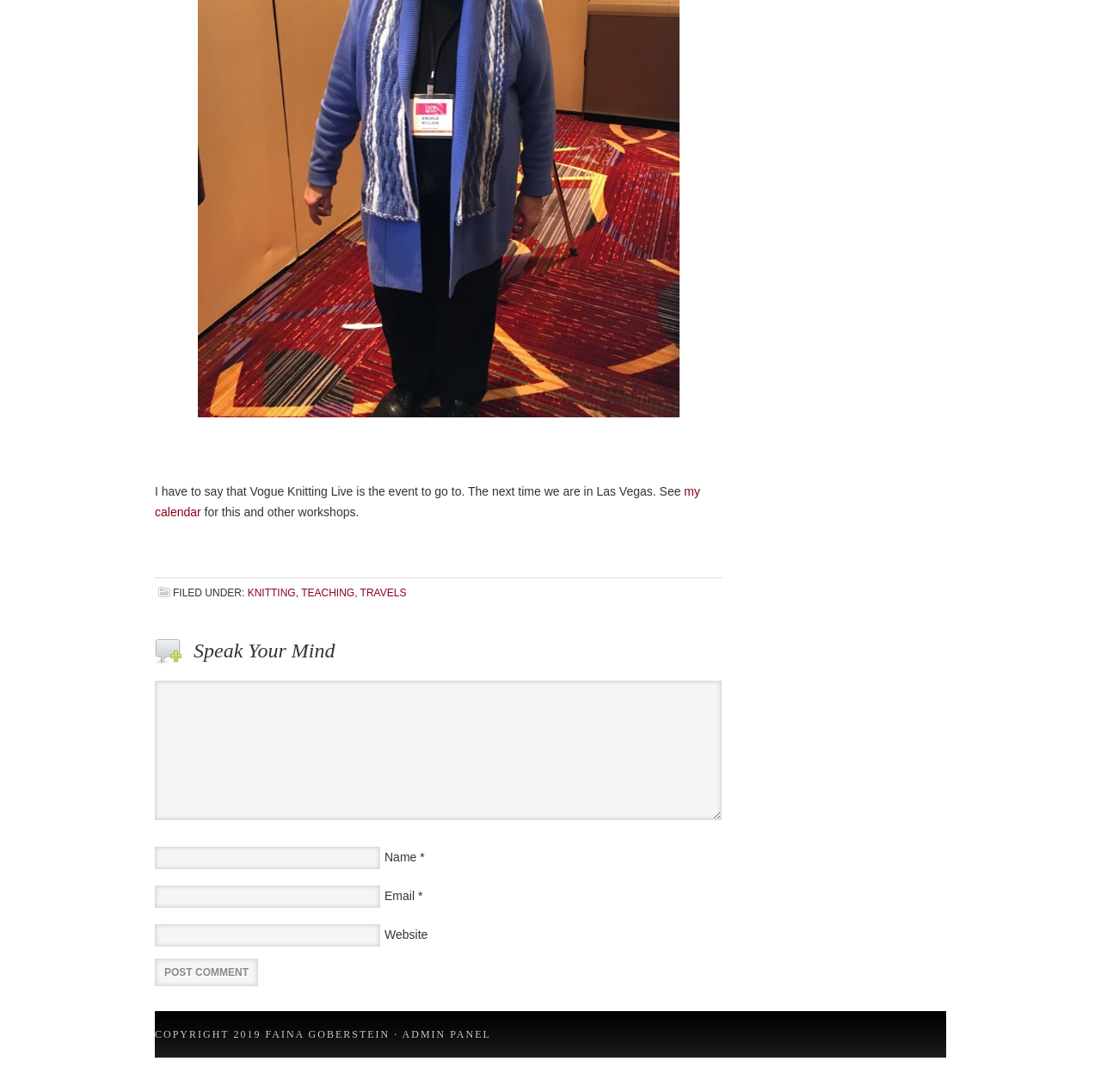What is the event mentioned in the text?
Please give a well-detailed answer to the question.

The event is mentioned in the first sentence of the text, which says 'I have to say that Vogue Knitting Live is the event to go to.'